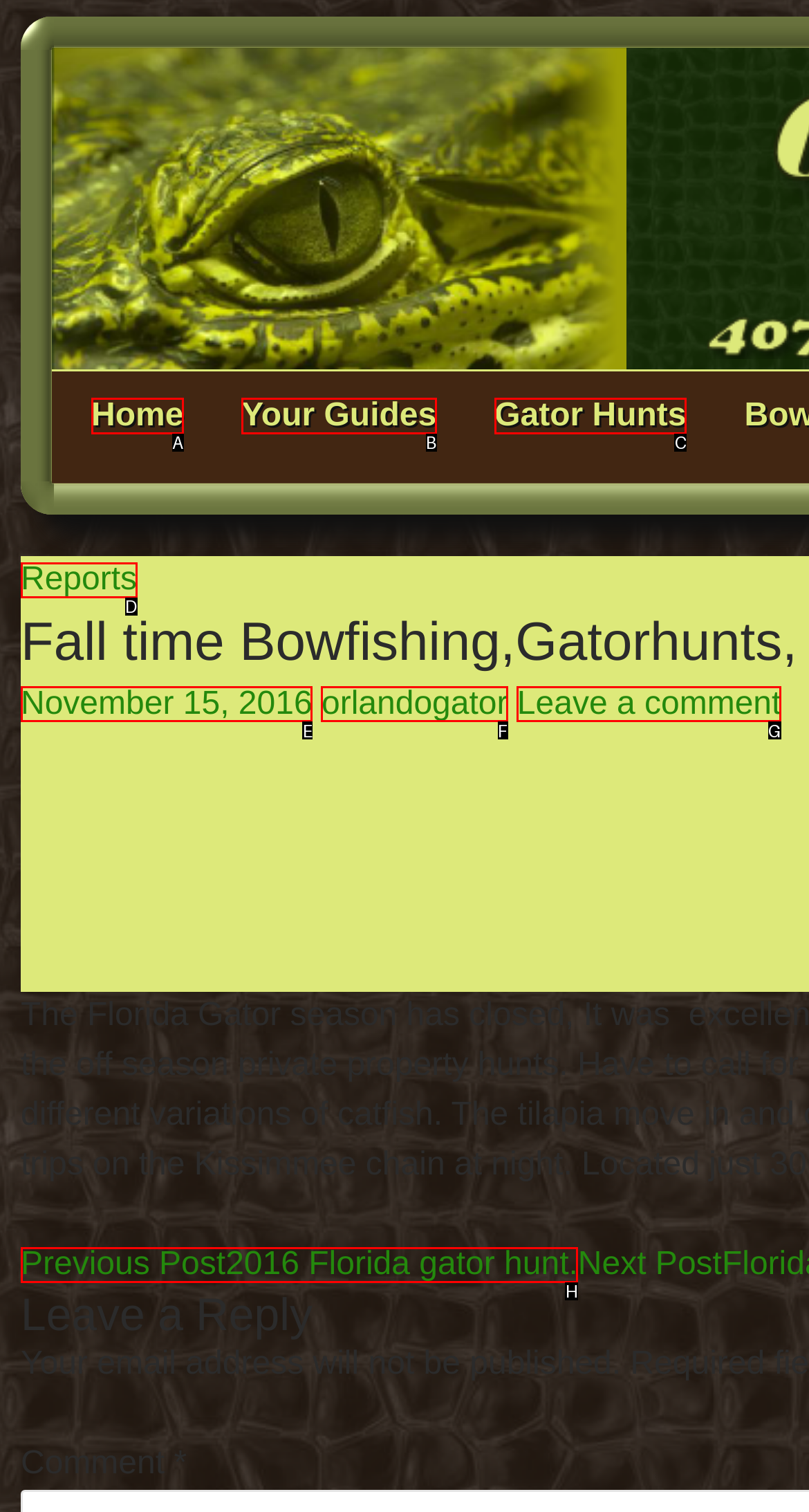Which lettered option matches the following description: orlandogator
Provide the letter of the matching option directly.

F